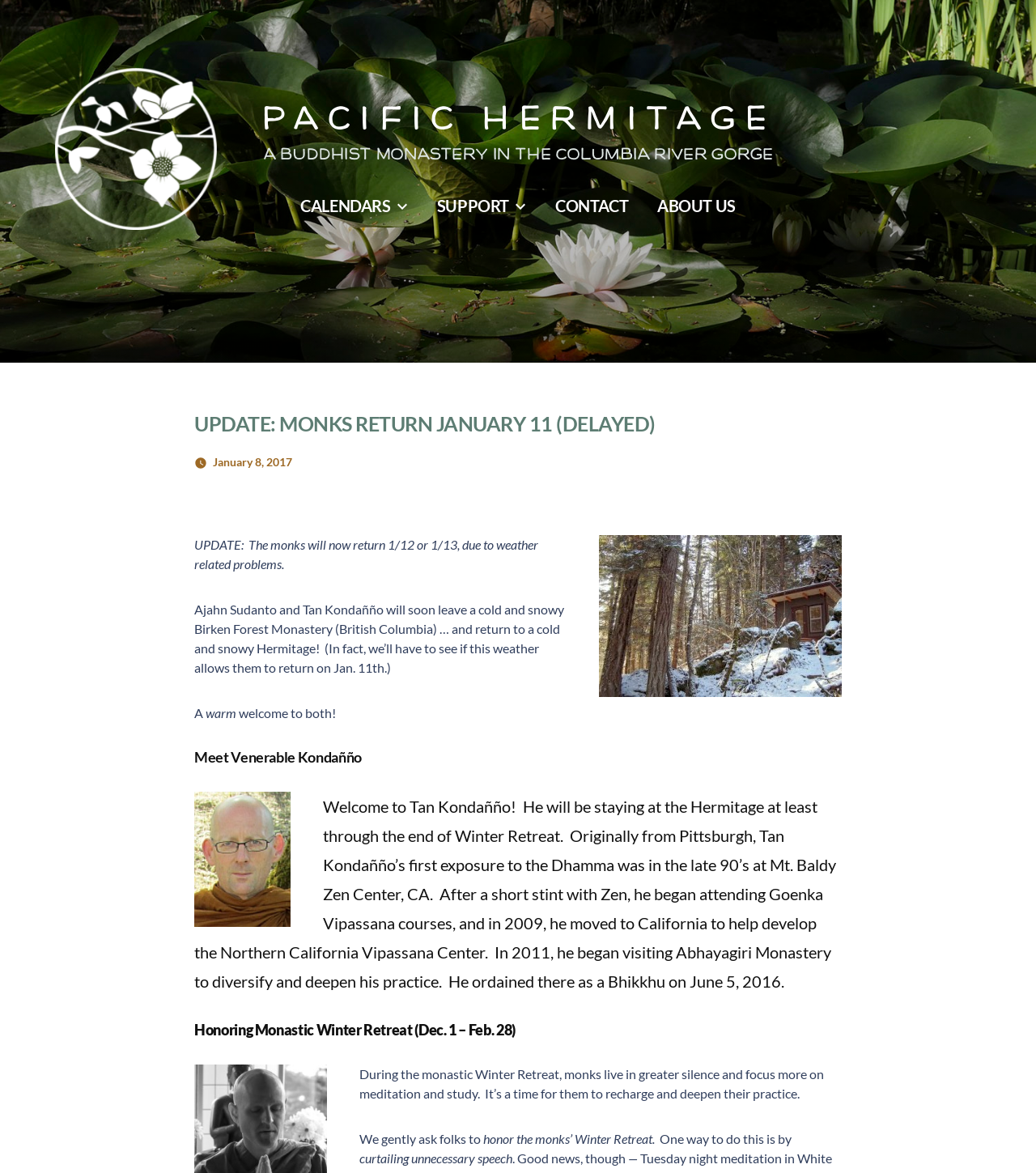Please extract the primary headline from the webpage.

UPDATE: MONKS RETURN JANUARY 11 (DELAYED)